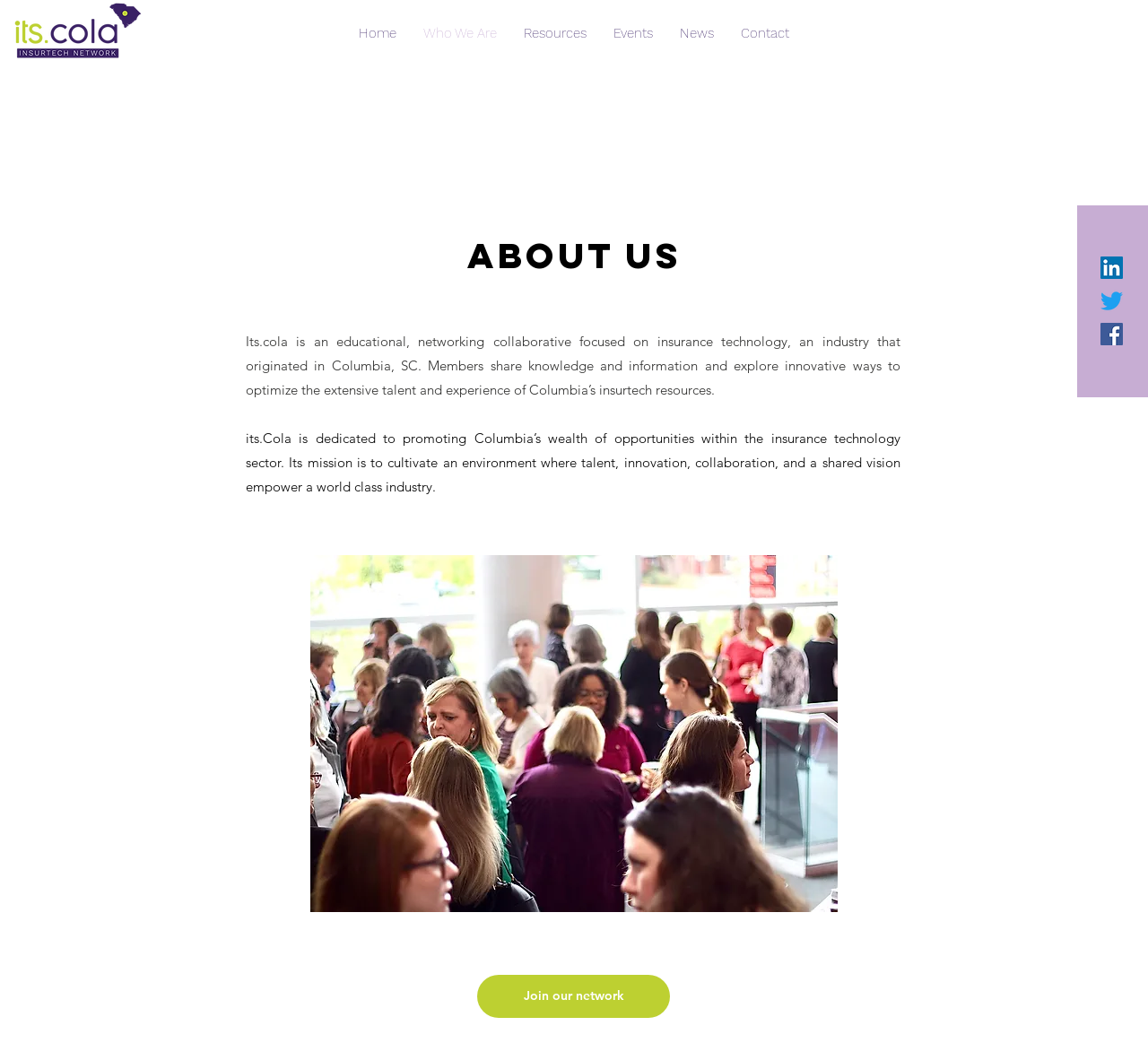What is the mission of Itscola?
From the screenshot, supply a one-word or short-phrase answer.

cultivate an environment